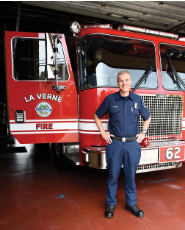Provide a single word or phrase to answer the given question: 
What is the affiliation of the fire truck?

La Verne Fire Department